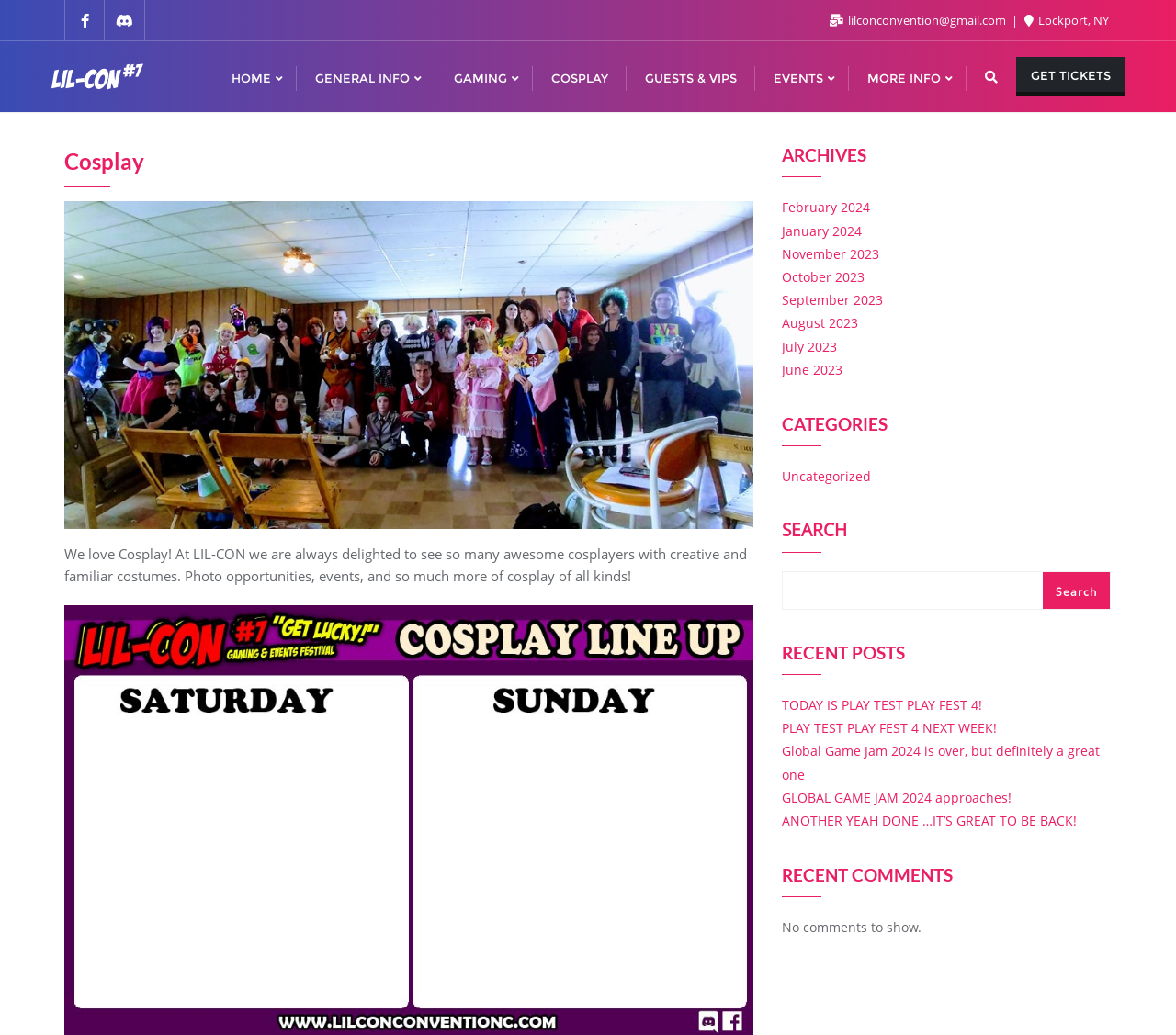What is the purpose of the search box?
Kindly answer the question with as much detail as you can.

I inferred the purpose of the search box by looking at the StaticText element 'SEARCH' and the searchbox element with the same text, which suggests that the user can input text to search the website.